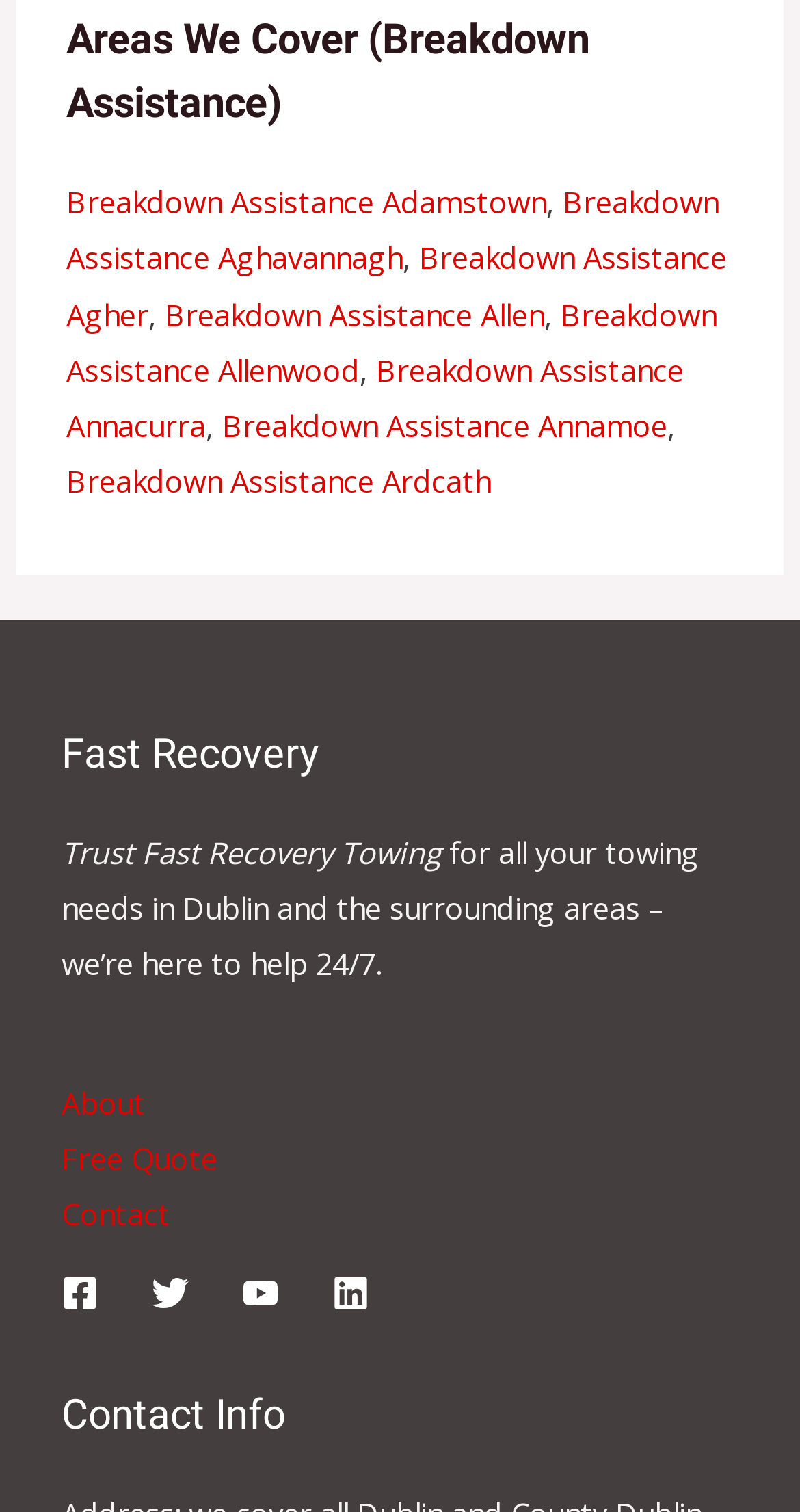Please provide a detailed answer to the question below based on the screenshot: 
Is there a contact section on the webpage?

There is a 'Contact Info' heading at the bottom of the webpage, indicating that there is a contact section where users can find contact information.